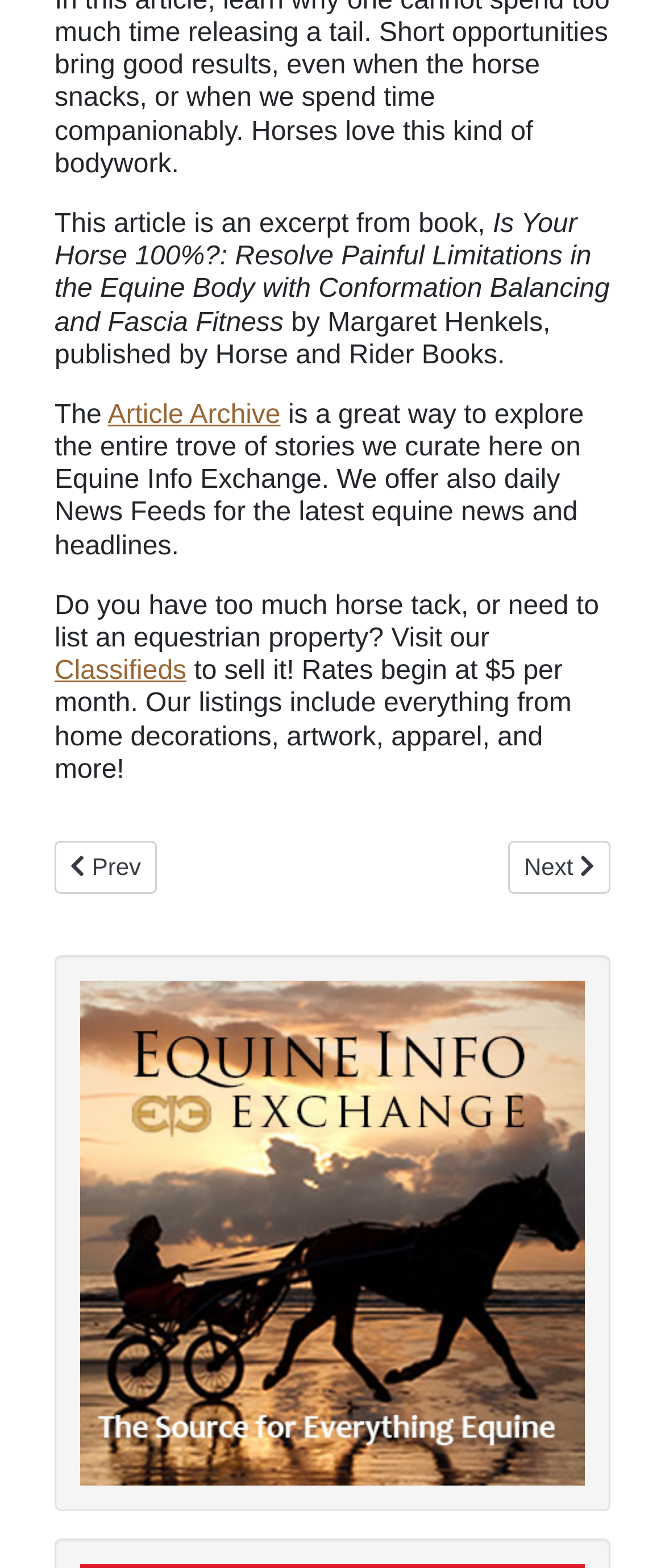Use one word or a short phrase to answer the question provided: 
What is the name of the website?

The Source for Everything Equine